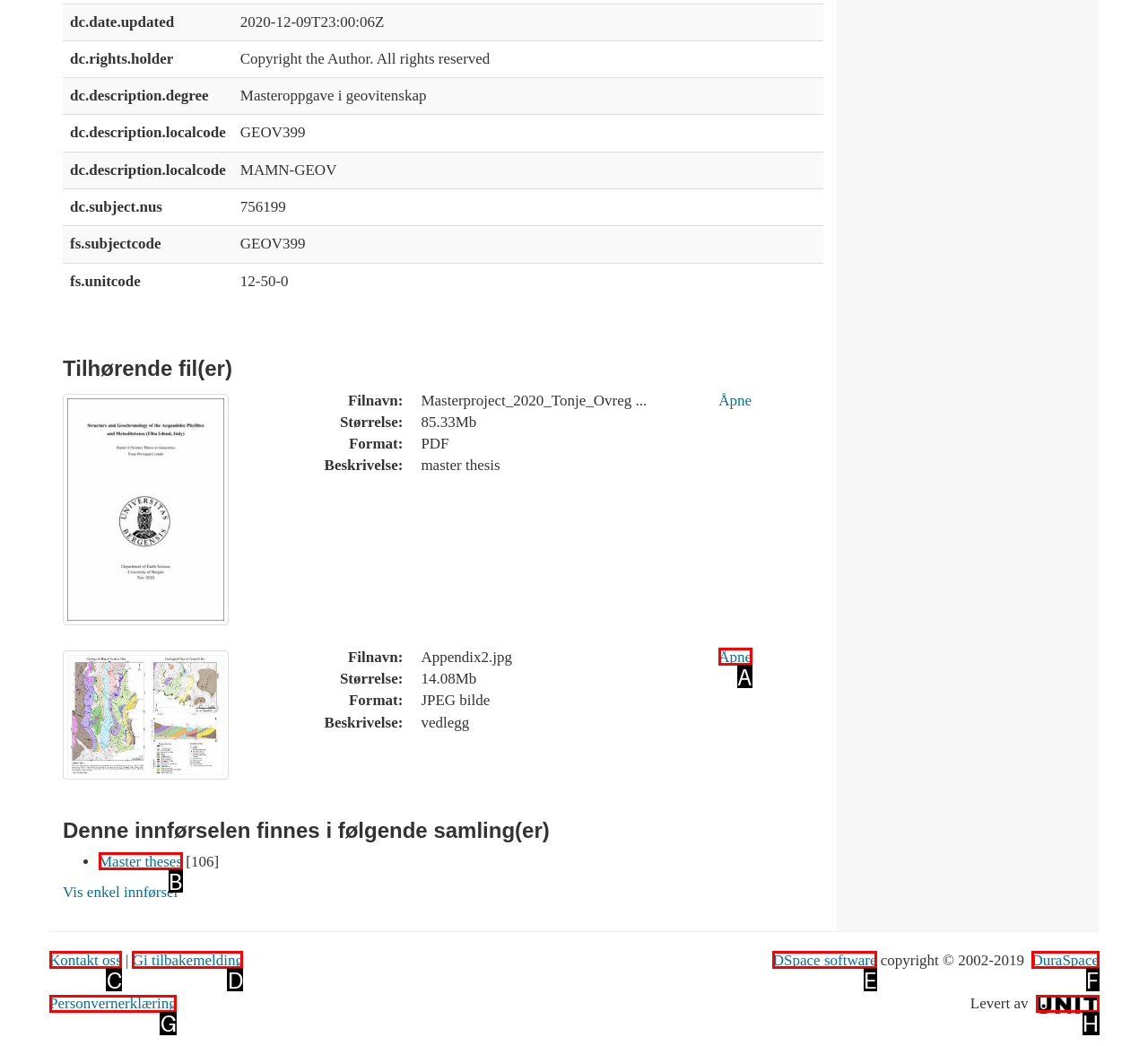Identify the HTML element you need to click to achieve the task: Open the file. Respond with the corresponding letter of the option.

A